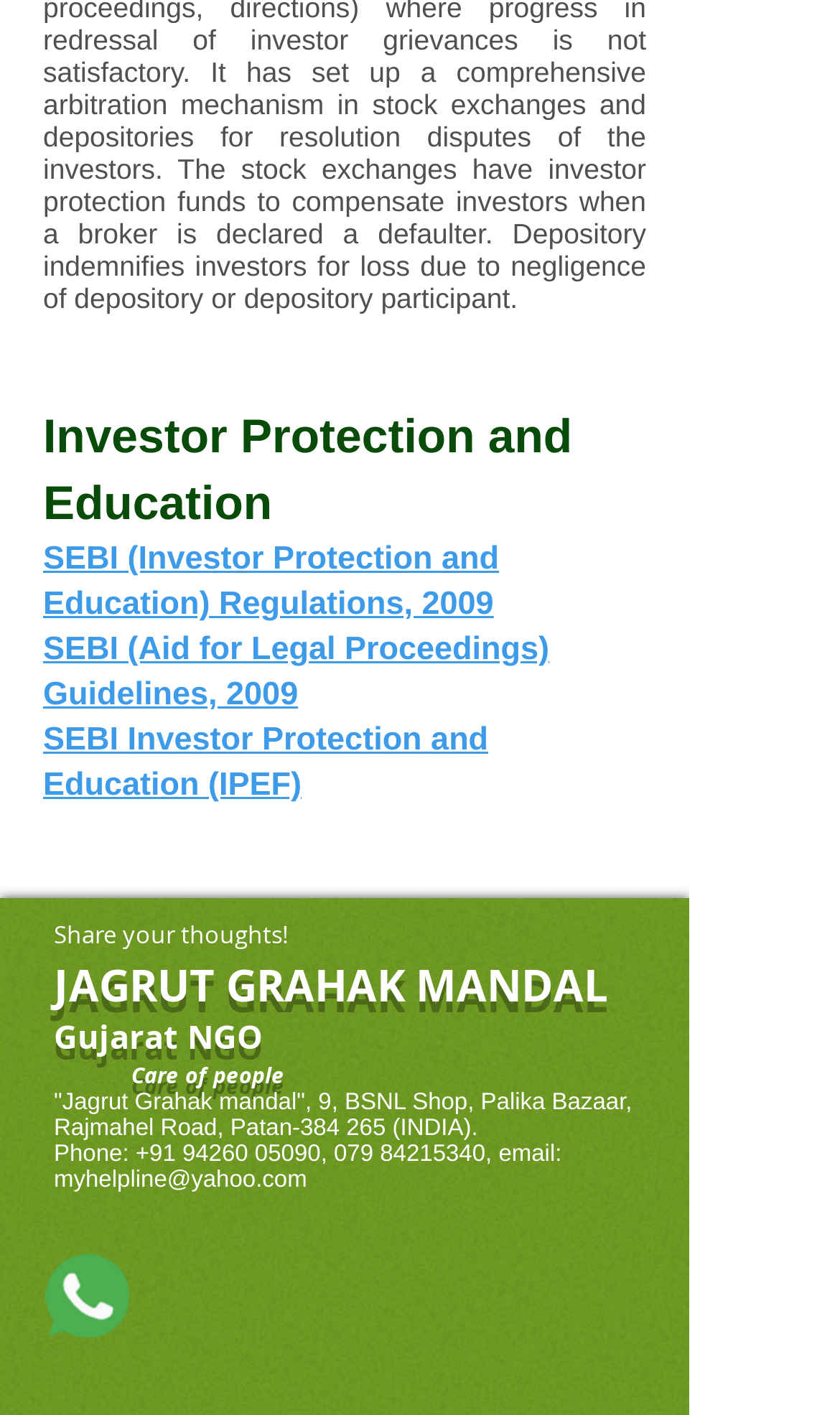Could you please study the image and provide a detailed answer to the question:
How many social media icons are there?

The webpage has a social bar with five social media icons, including Facebook, Instagram, Twitter, LinkedIn, and YouTube.